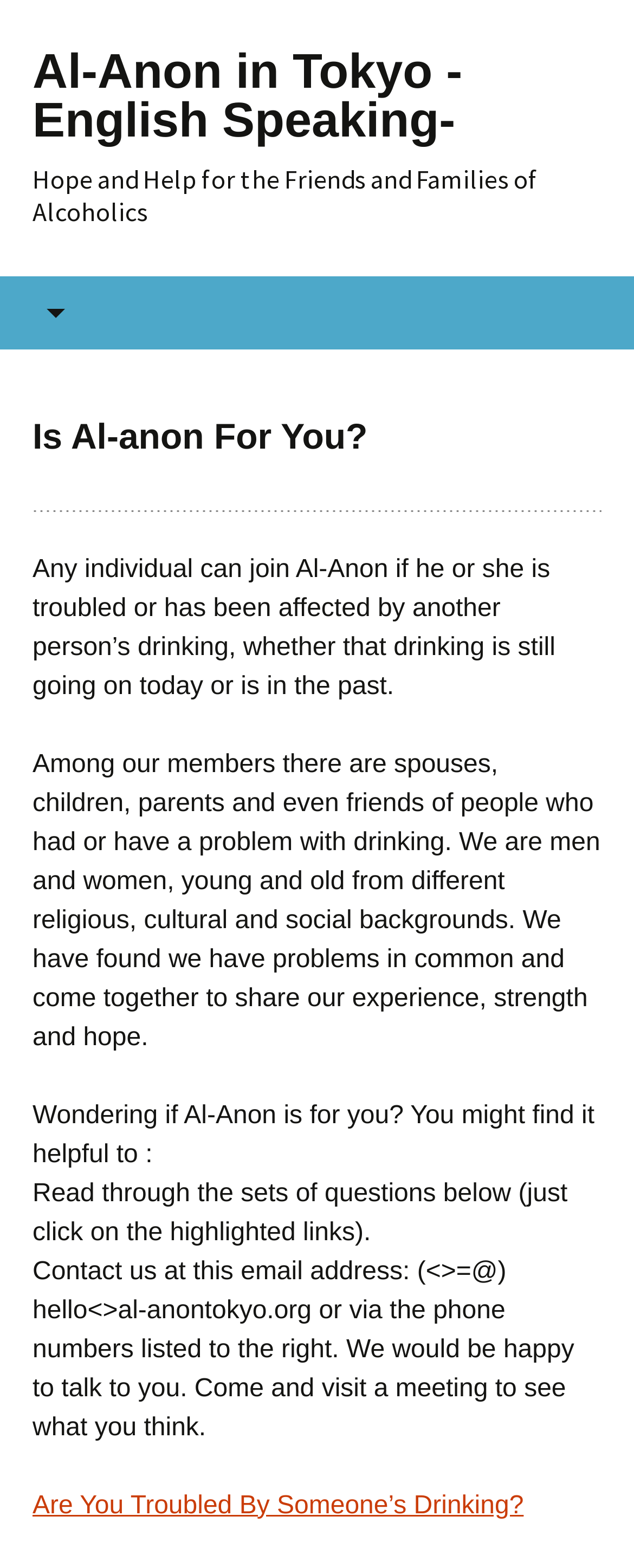Create an elaborate caption that covers all aspects of the webpage.

The webpage is about Al-Anon in Tokyo, an organization that provides hope and help for friends and families of alcoholics. At the top, there is a link to the organization's name, "Al-Anon in Tokyo -English Speaking-", which is also the title of the webpage. Below this, there are two headings that introduce the organization's purpose.

On the top left, there is a button with an icon, and next to it, a link to "Skip to content". Below these elements, there is a header section that contains a heading "Is Al-anon For You?" followed by a horizontal separator line.

The main content of the webpage is divided into four paragraphs of text. The first paragraph explains that anyone can join Al-Anon if they are affected by someone's drinking. The second paragraph describes the diversity of Al-Anon members. The third paragraph asks if the reader is wondering if Al-Anon is for them and suggests reading through a set of questions or contacting the organization. The fourth paragraph provides contact information and invites the reader to visit a meeting.

On the right side of the page, there is a link to a question "Are You Troubled By Someone’s Drinking?" which is likely a call to action or a link to more information. Overall, the webpage has a simple and clean layout, with a focus on providing information and resources for those affected by someone's drinking.